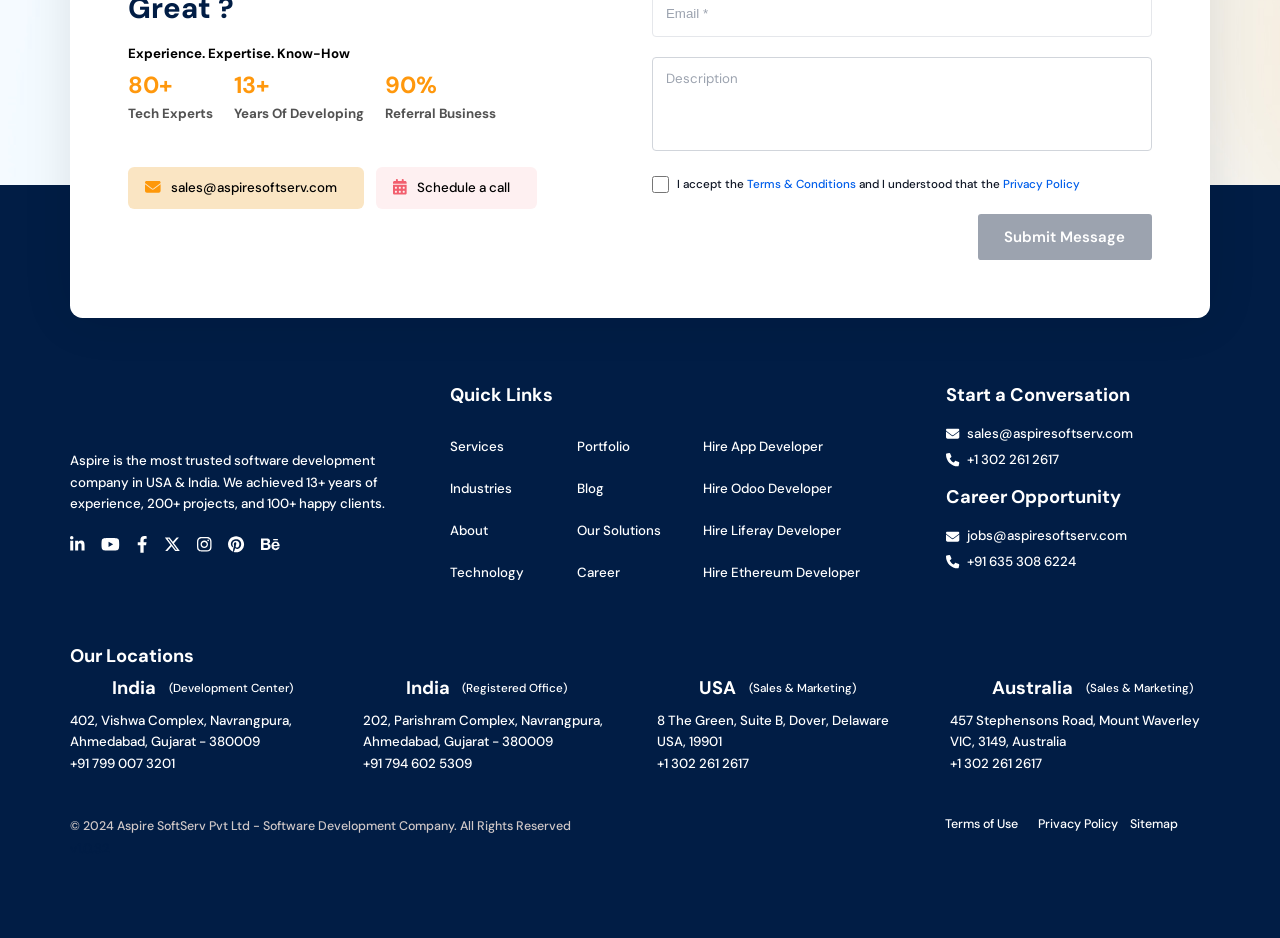Determine the bounding box coordinates for the area that should be clicked to carry out the following instruction: "Enter a message in the description textbox".

[0.51, 0.061, 0.9, 0.161]